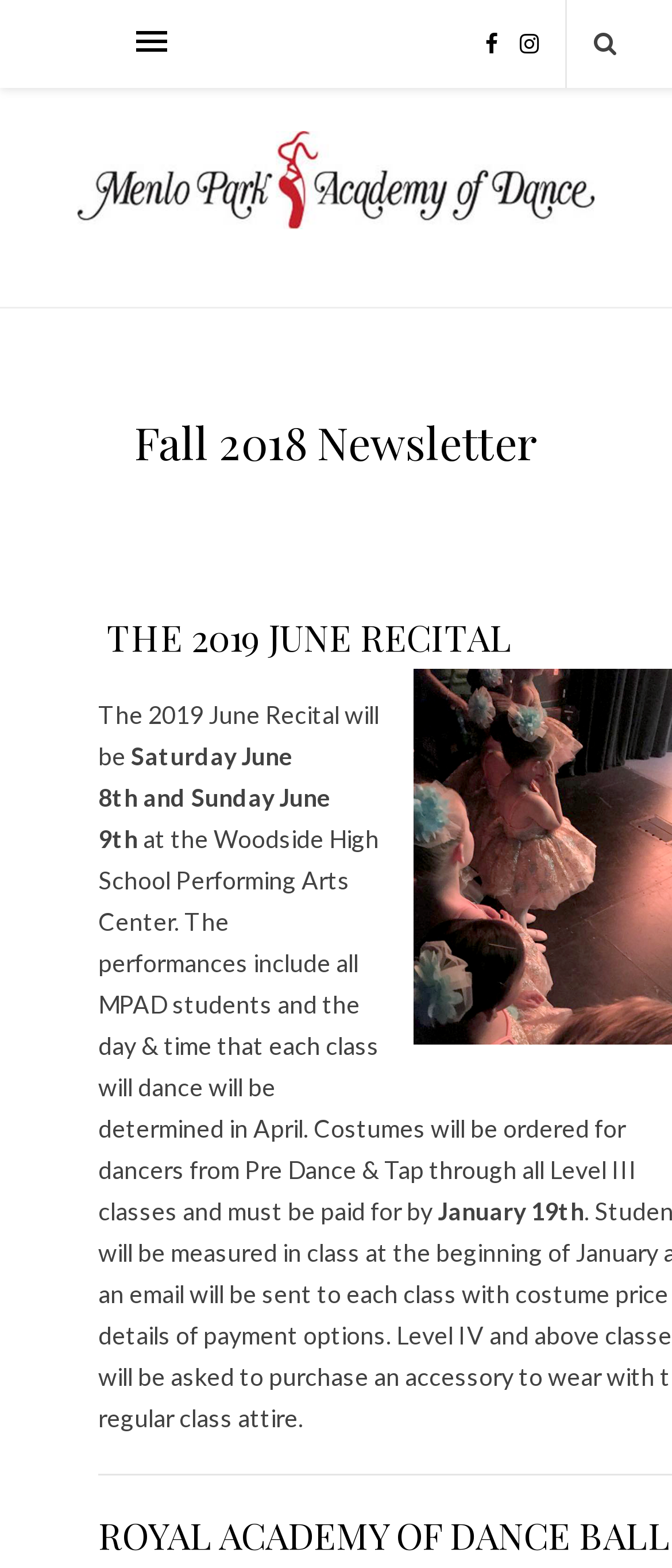Answer in one word or a short phrase: 
How many social media links are present?

2